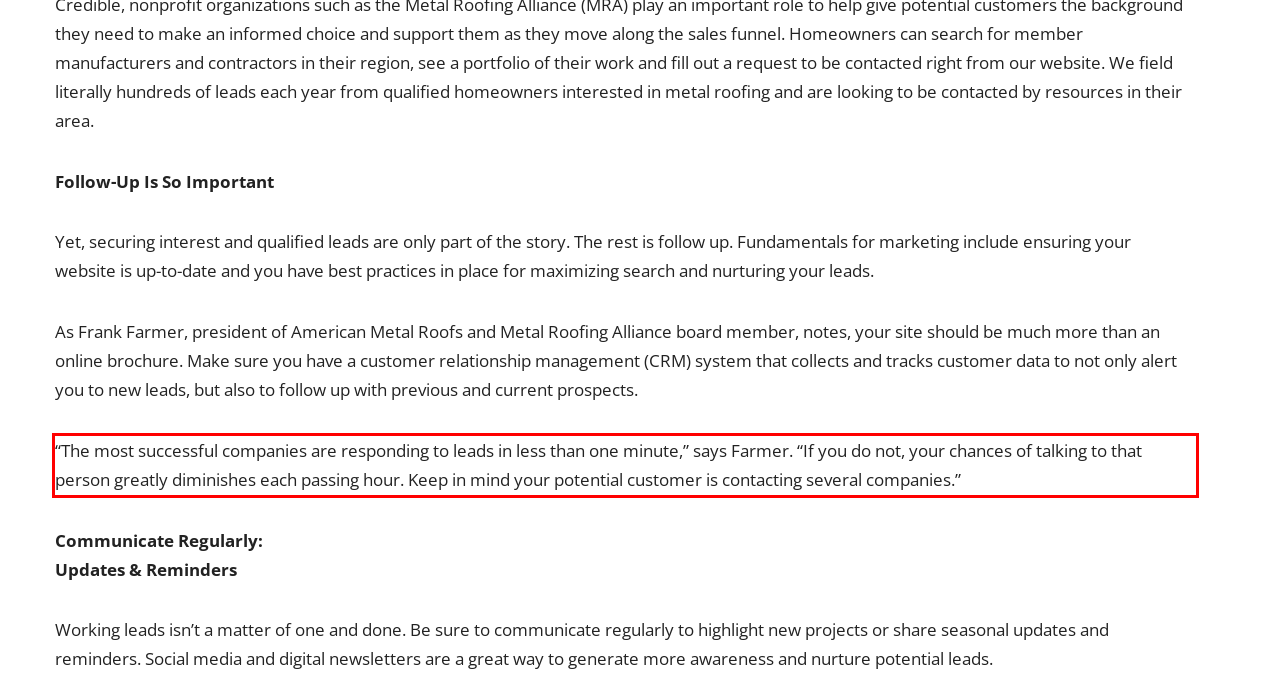You have a screenshot of a webpage with a UI element highlighted by a red bounding box. Use OCR to obtain the text within this highlighted area.

“The most successful companies are responding to leads in less than one minute,” says Farmer. “If you do not, your chances of talking to that person greatly diminishes each passing hour. Keep in mind your potential customer is contacting several companies.”